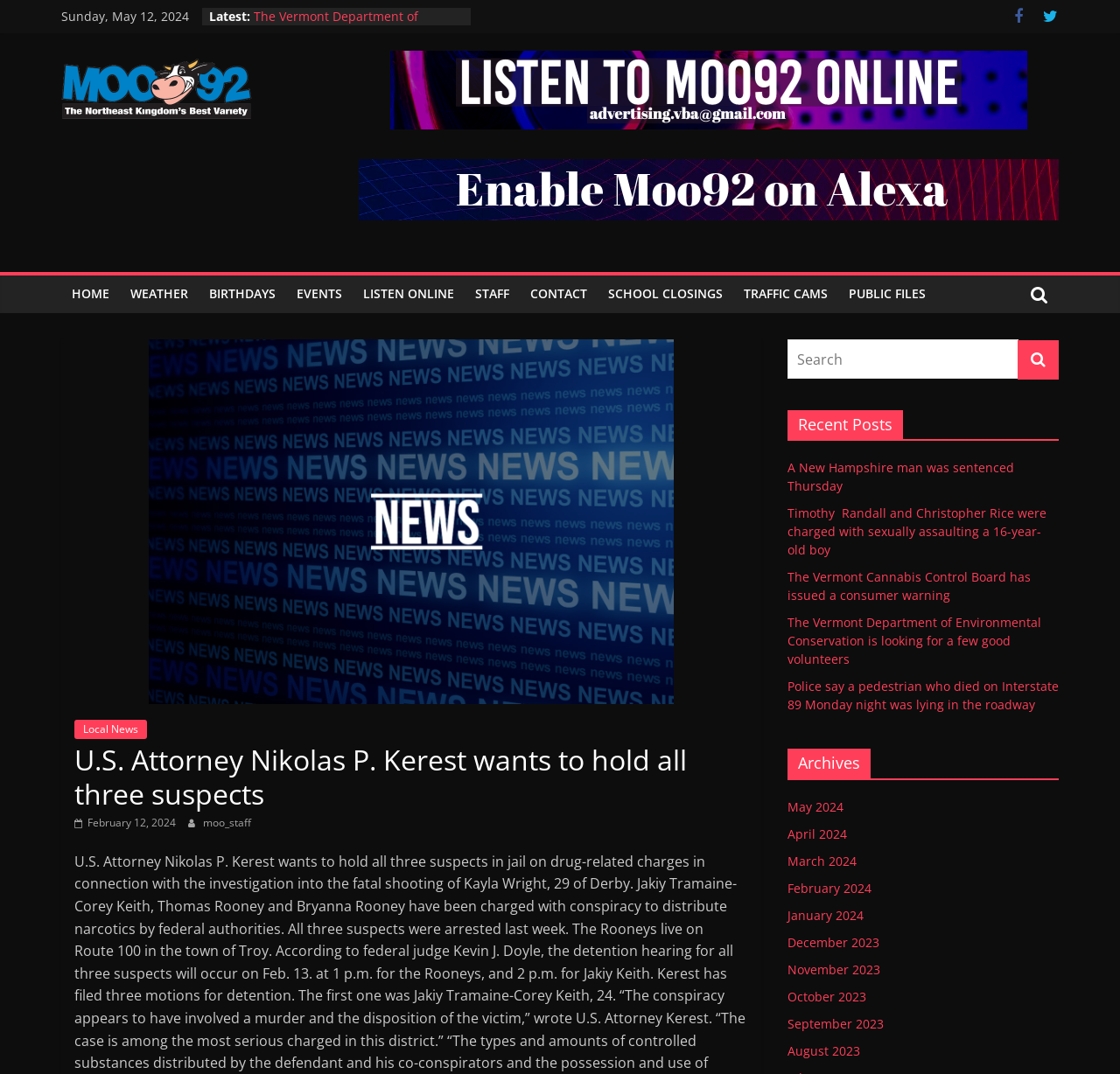Create a detailed description of the webpage's content and layout.

This webpage appears to be a news website, specifically a local news outlet. At the top, there is a date displayed, "Sunday, May 12, 2024", followed by a "Latest" section with several news article links. These links have titles such as "The Vermont Department of Environmental Conservation is looking for a few good volunteers" and "Police say a pedestrian who died on Interstate 89 Monday night was lying in the roadway".

Below the "Latest" section, there is a prominent news article with the title "U.S. Attorney Nikolas P. Kerest wants to hold all three suspects". This article is accompanied by a "Moo92 FM" logo, which is also a link.

On the top navigation bar, there are several links to different sections of the website, including "HOME", "WEATHER", "BIRTHDAYS", "EVENTS", "LISTEN ONLINE", "STAFF", "CONTACT", "SCHOOL CLOSINGS", "TRAFFIC CAMS", and "PUBLIC FILES". 

To the right of the navigation bar, there is a search bar with a magnifying glass icon. Below the search bar, there is a "Recent Posts" section with several news article links, similar to the "Latest" section. 

Further down the page, there is an "Archives" section with links to news articles from previous months, ranging from May 2024 to August 2023.